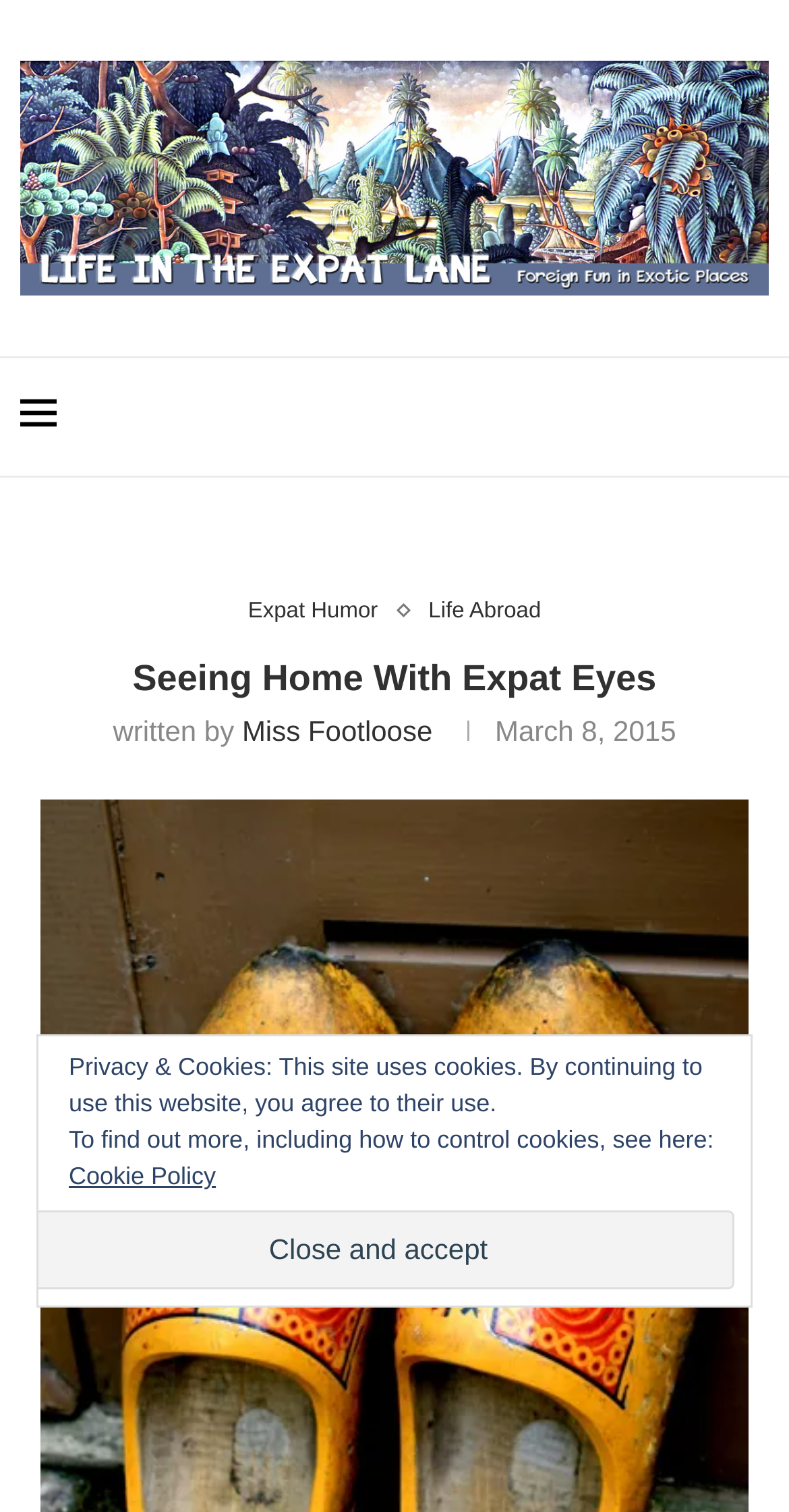Please answer the following question using a single word or phrase: 
What is the name of the blog?

LIFE IN THE EXPAT LANE